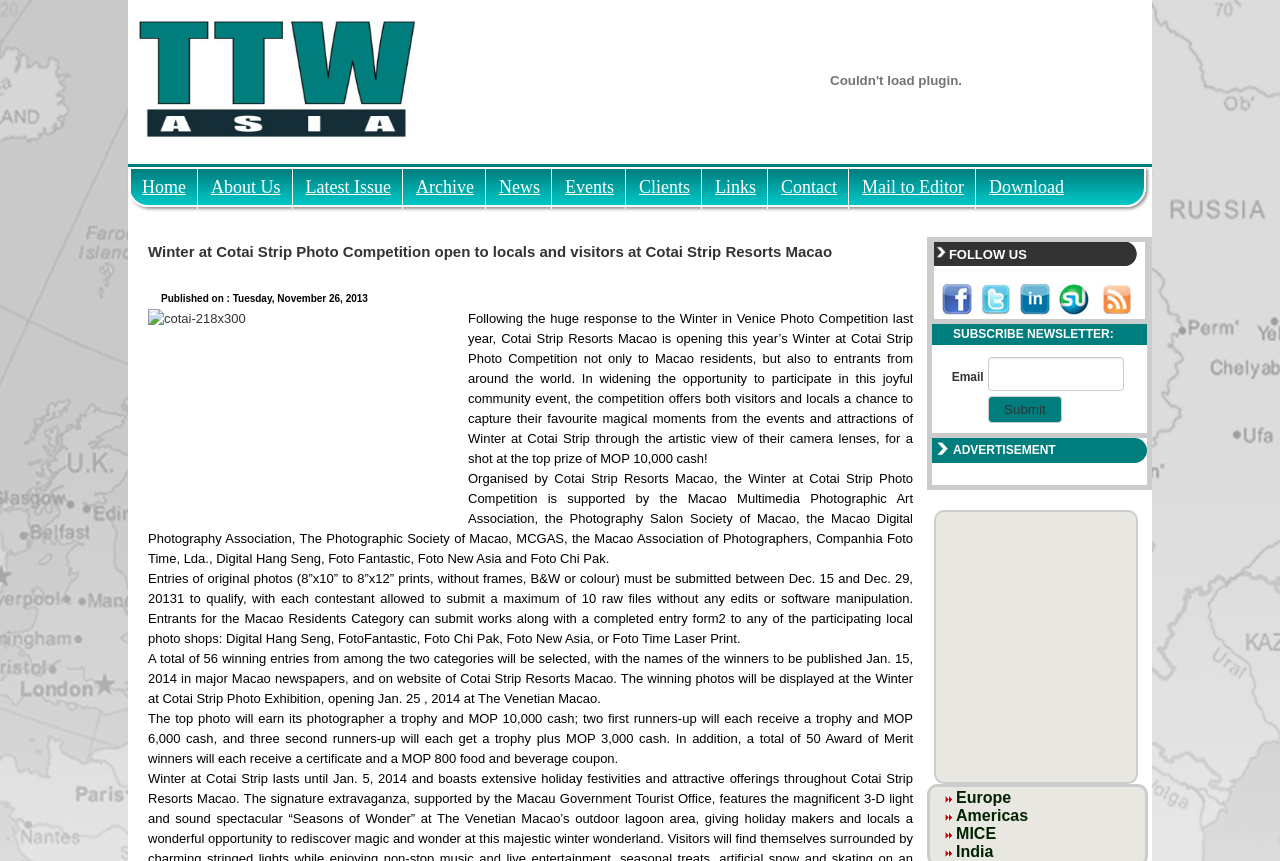Find the bounding box coordinates for the area you need to click to carry out the instruction: "Go to 'Mi cuenta'". The coordinates should be four float numbers between 0 and 1, indicated as [left, top, right, bottom].

None